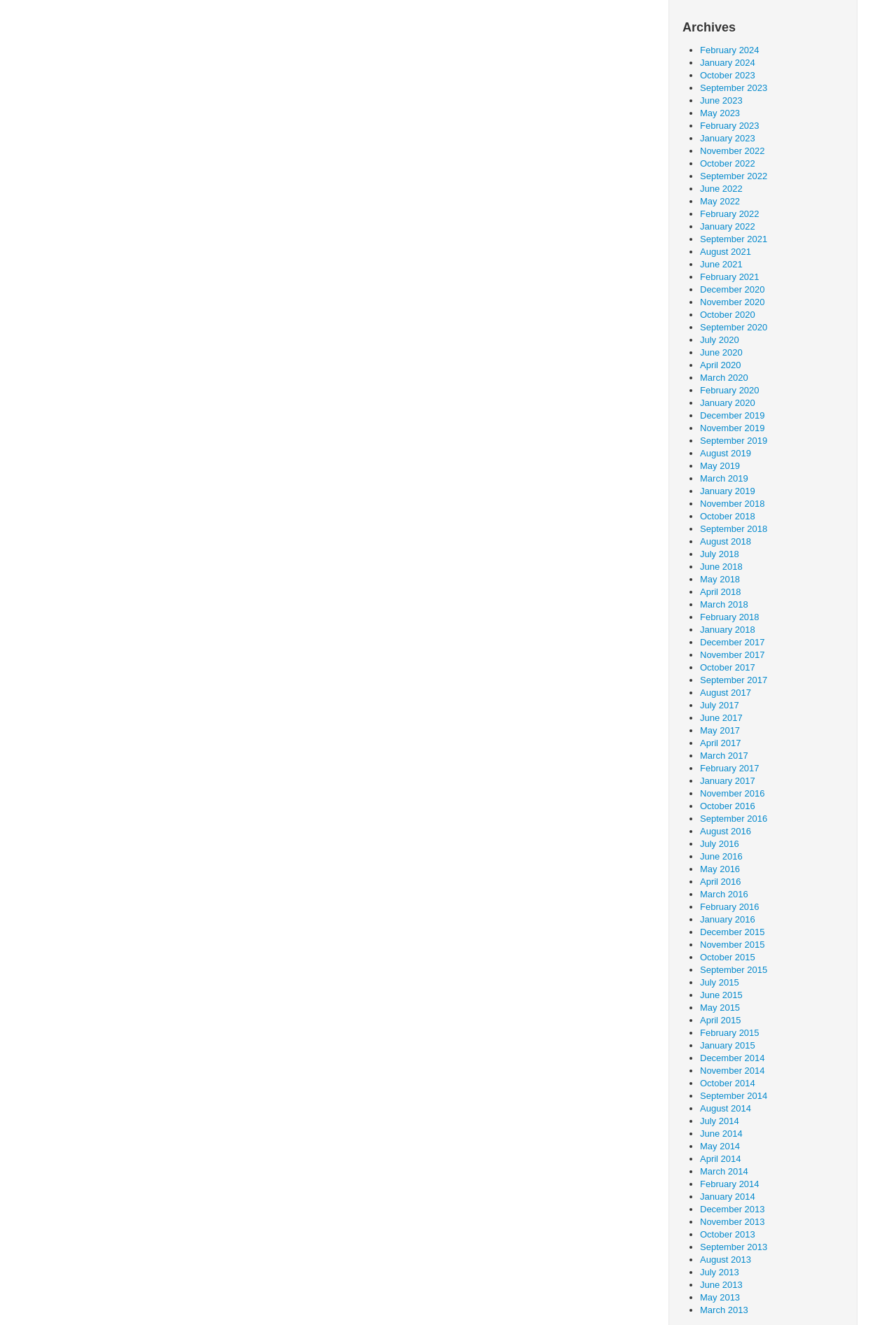Can you specify the bounding box coordinates of the area that needs to be clicked to fulfill the following instruction: "View archives for September 2021"?

[0.781, 0.176, 0.856, 0.184]